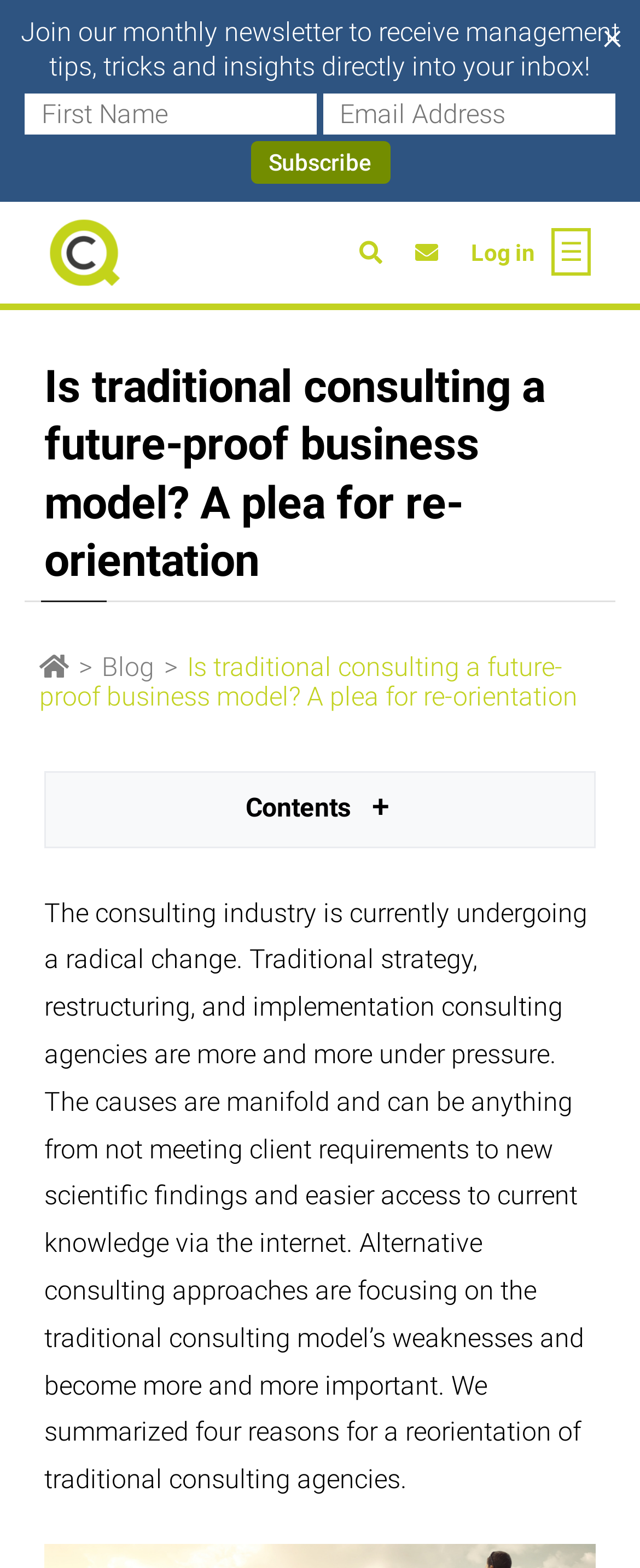Identify the bounding box of the UI element that matches this description: "alt="CQ Net" title="CQ Net"".

[0.077, 0.15, 0.187, 0.17]